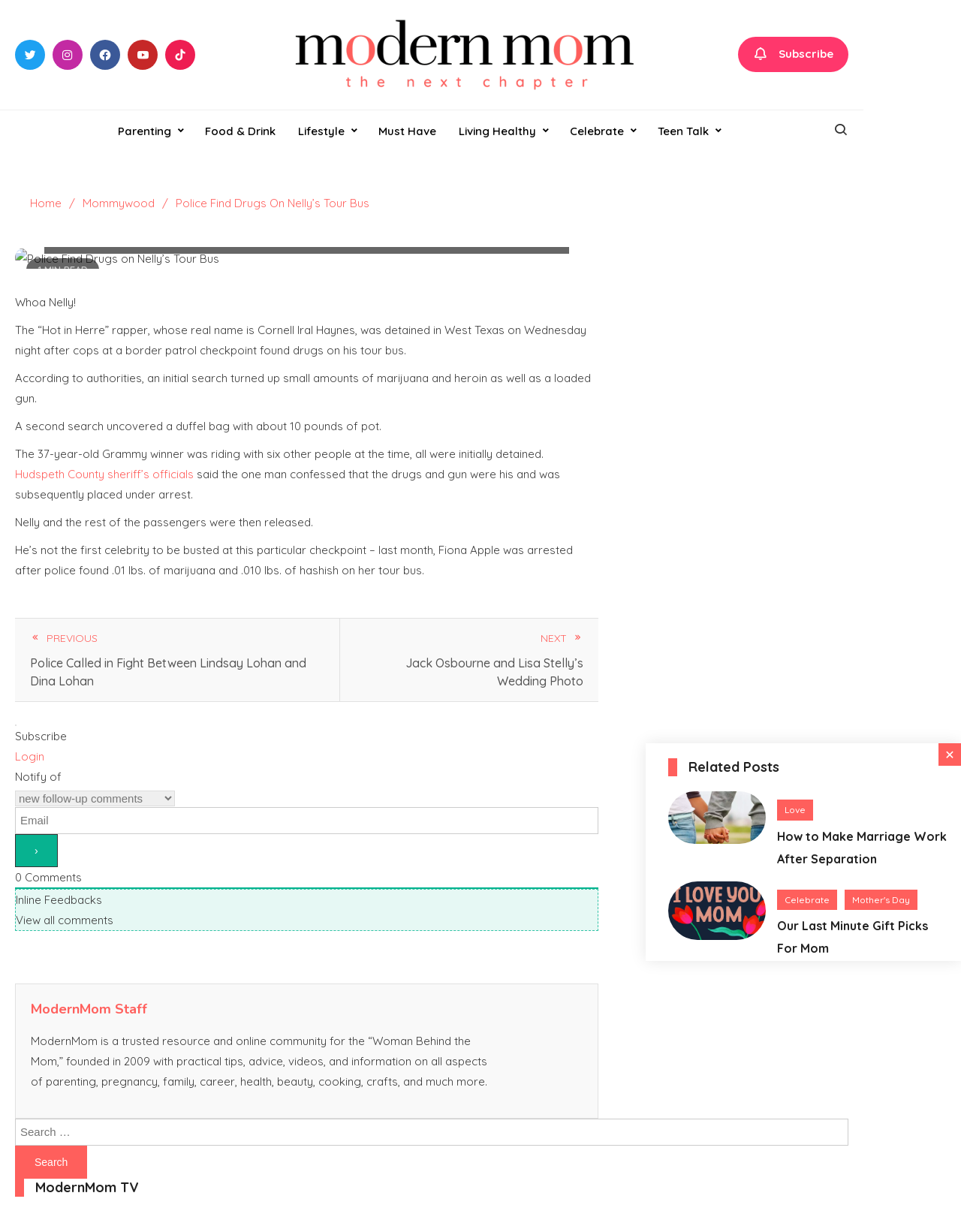Locate the bounding box coordinates of the clickable area to execute the instruction: "Search for something". Provide the coordinates as four float numbers between 0 and 1, represented as [left, top, right, bottom].

[0.016, 0.908, 0.883, 0.93]